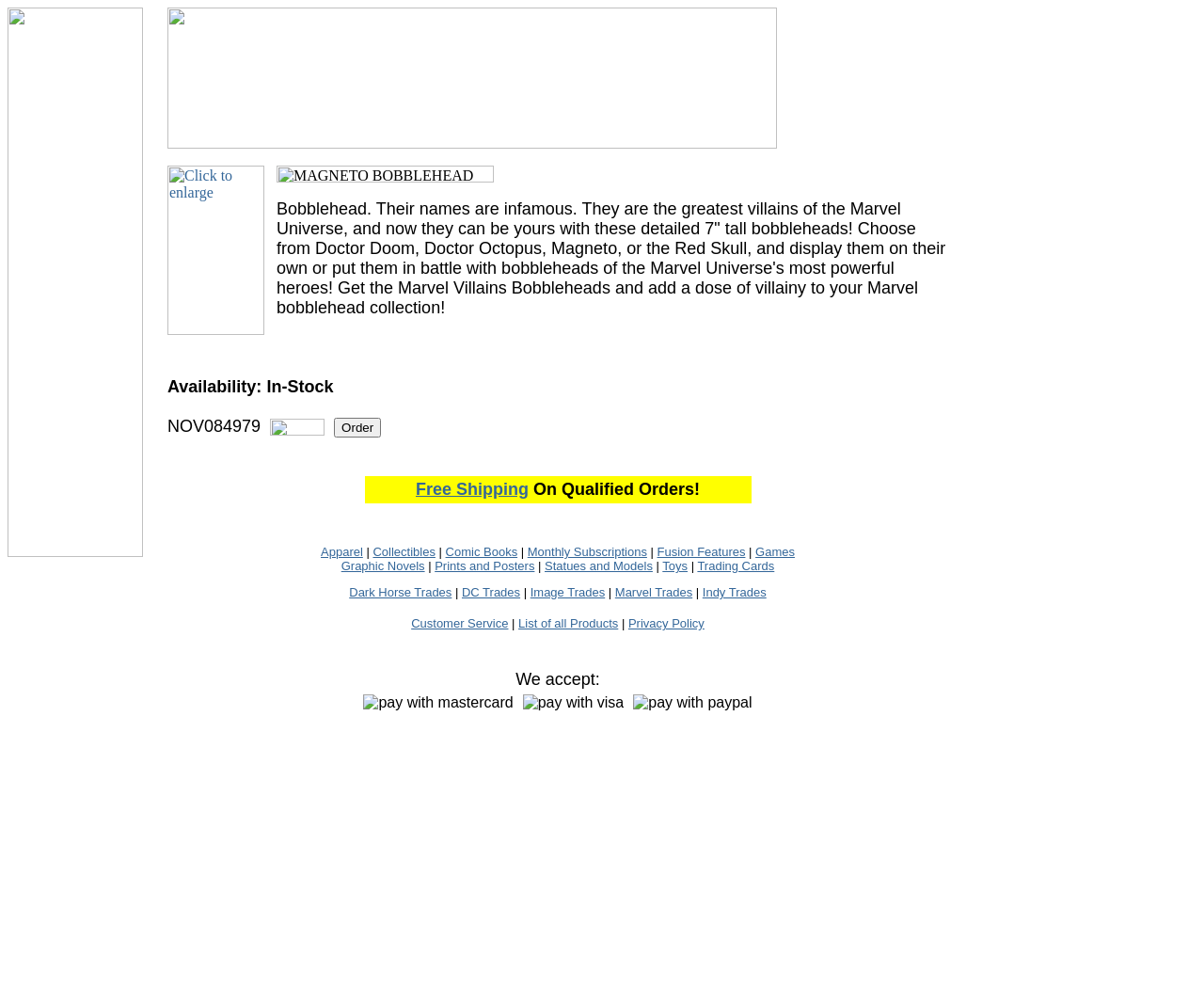Provide the bounding box coordinates of the HTML element this sentence describes: "Apparel". The bounding box coordinates consist of four float numbers between 0 and 1, i.e., [left, top, right, bottom].

[0.266, 0.543, 0.301, 0.557]